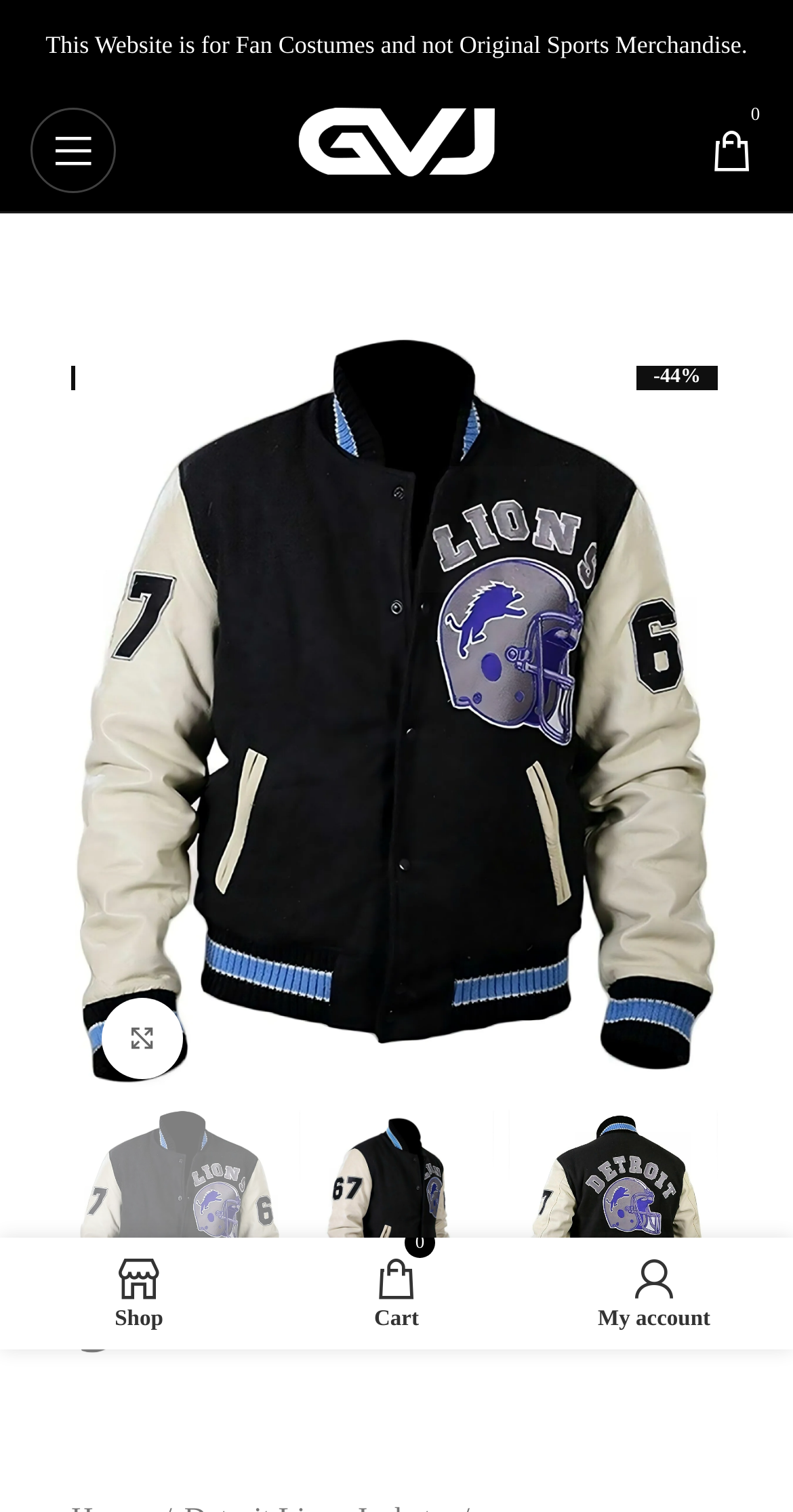How many images of the jacket are shown?
Examine the screenshot and reply with a single word or phrase.

4